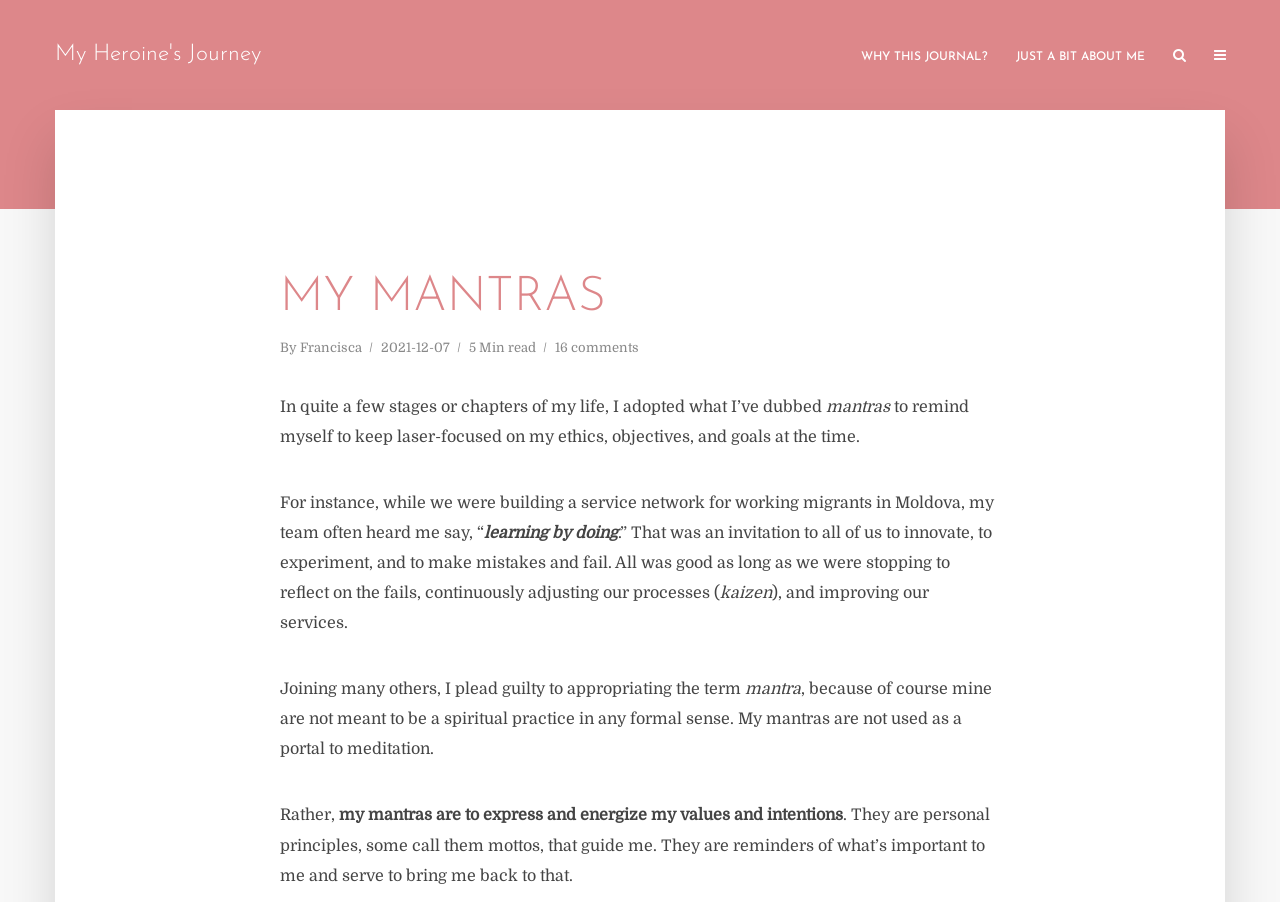Given the following UI element description: "16 comments", find the bounding box coordinates in the webpage screenshot.

[0.434, 0.376, 0.499, 0.398]